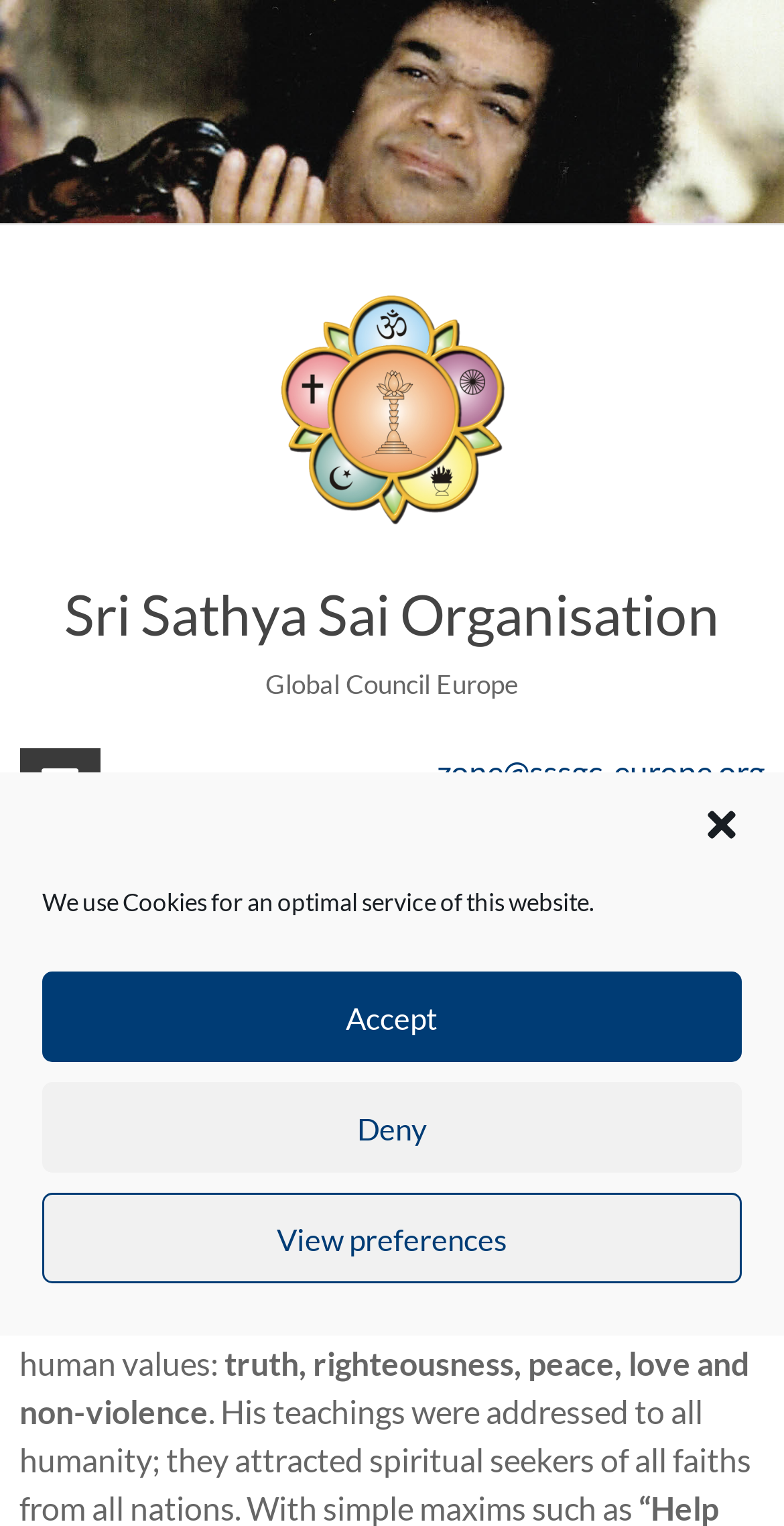What is the name of the spiritual teacher?
Respond to the question with a single word or phrase according to the image.

Sathya Sai Baba